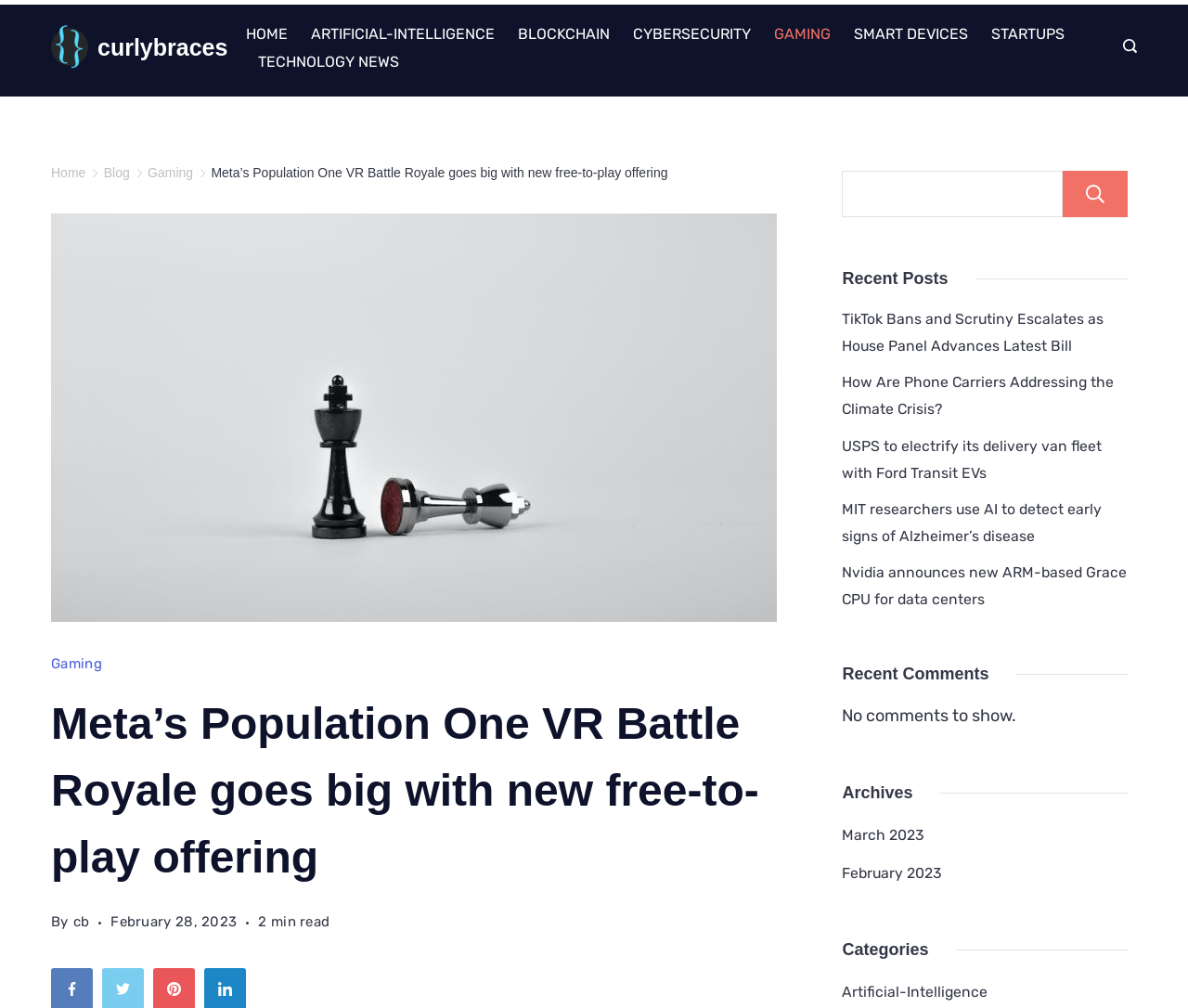How many months are listed in the archives?
Based on the visual information, provide a detailed and comprehensive answer.

I looked at the 'Archives' section and found two months listed, which are 'March 2023' and 'February 2023'. Therefore, there are 2 months listed in the archives.